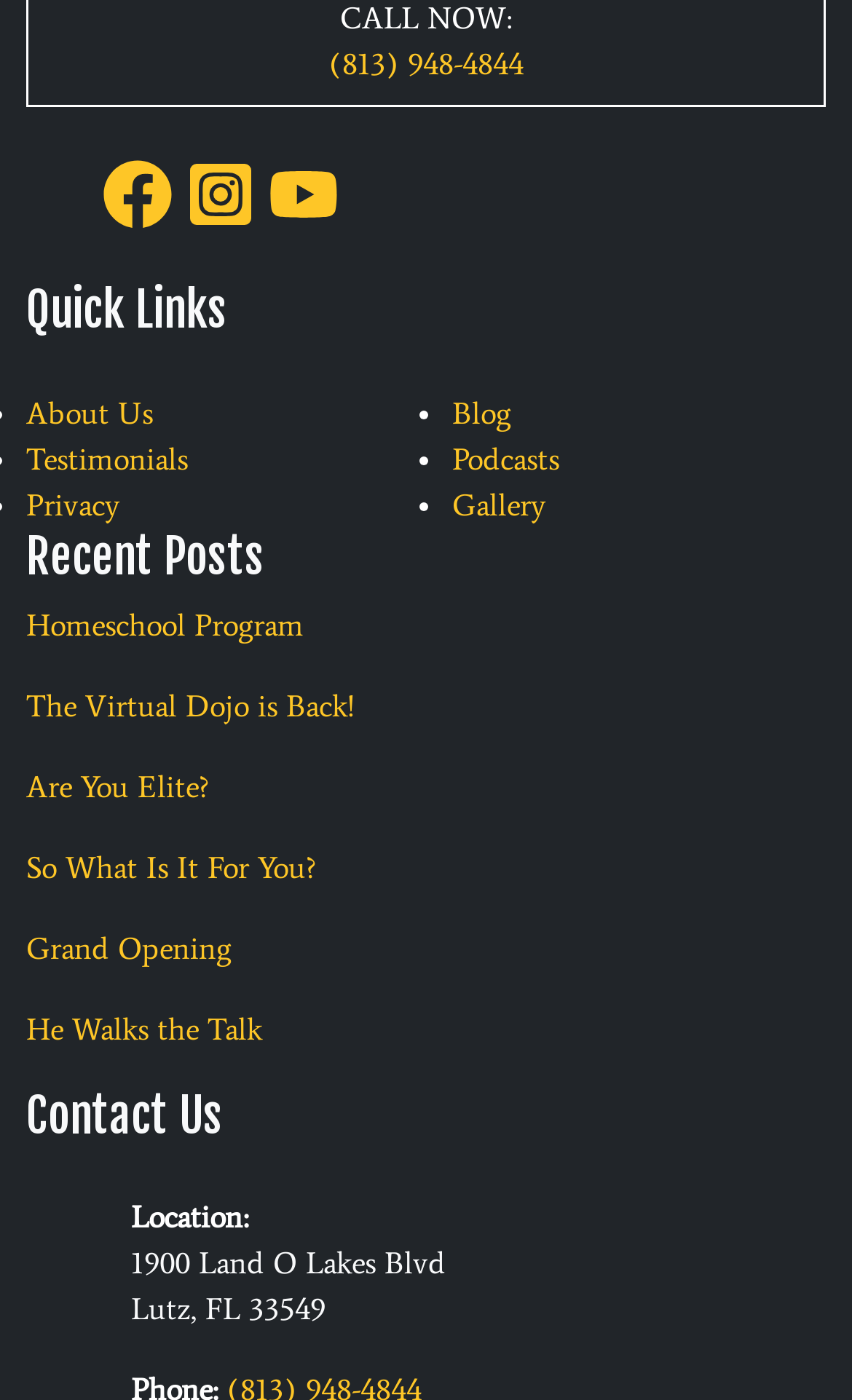What is the title of the first section?
Using the image, answer in one word or phrase.

Quick Links